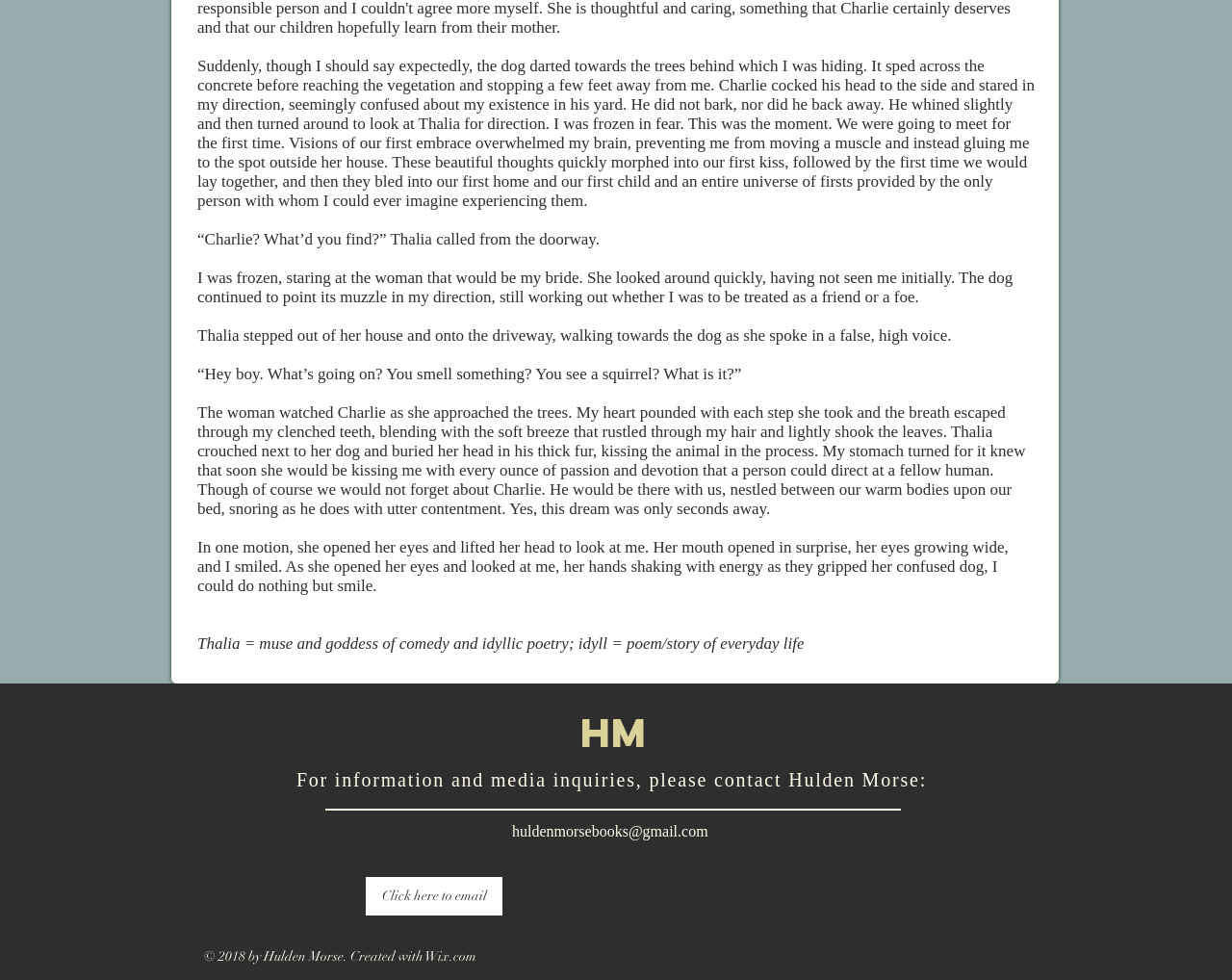Could you specify the bounding box coordinates for the clickable section to complete the following instruction: "Click on the Twitter Social Icon"?

[0.581, 0.903, 0.6, 0.926]